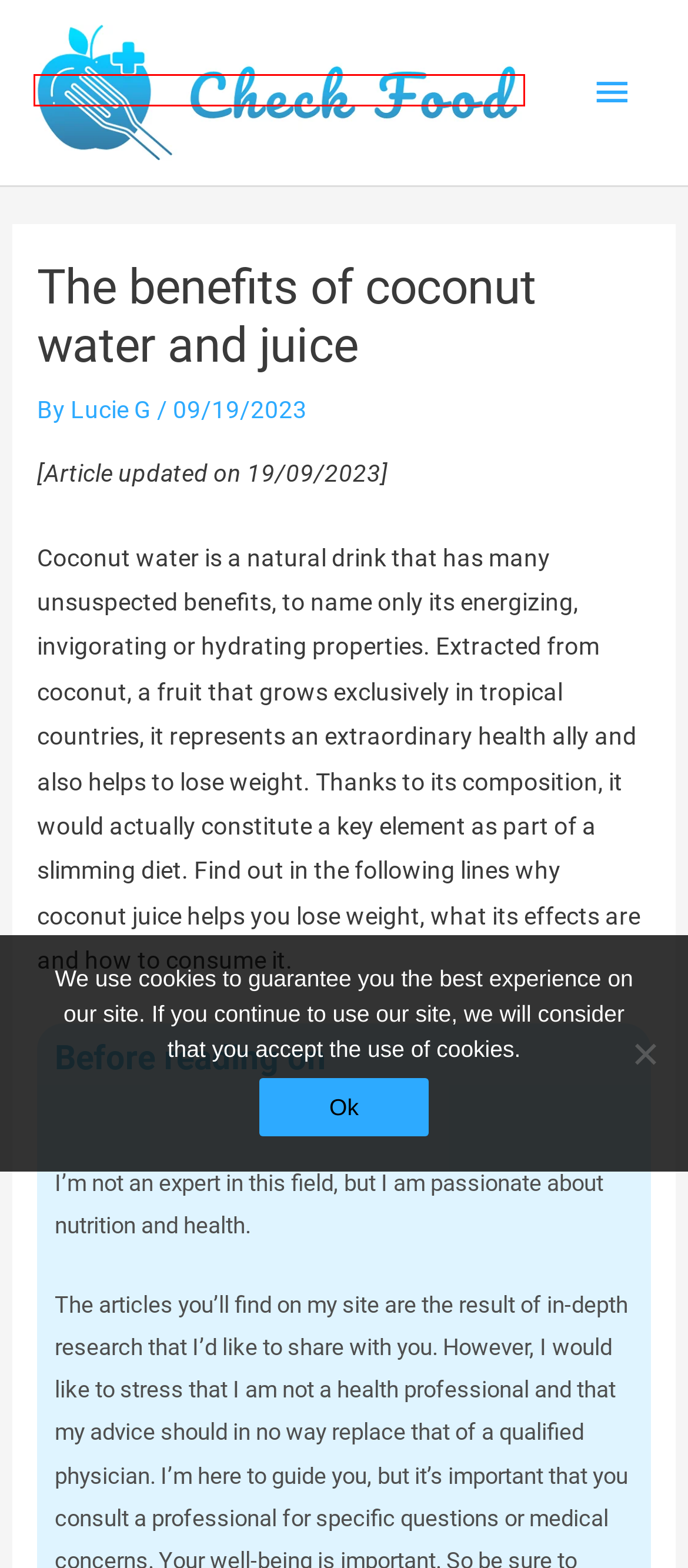Examine the screenshot of a webpage with a red bounding box around a UI element. Your task is to identify the webpage description that best corresponds to the new webpage after clicking the specified element. The given options are:
A. CheckFood, Your Nutrition Magazine & Slimming
B. Best fit-hunger: my comparison 2024
C. Contact
D. Partnership
E. Our partners
F. Slimming Ring for Foot: my Opinion & Purchase at the Best Price 2024
G. Eco Slim: my Opinion & Purchase at the Best Price 2024
H. CheckFood, Το περιοδικό σας για τη διατροφή και το αδυνάτισμα

A